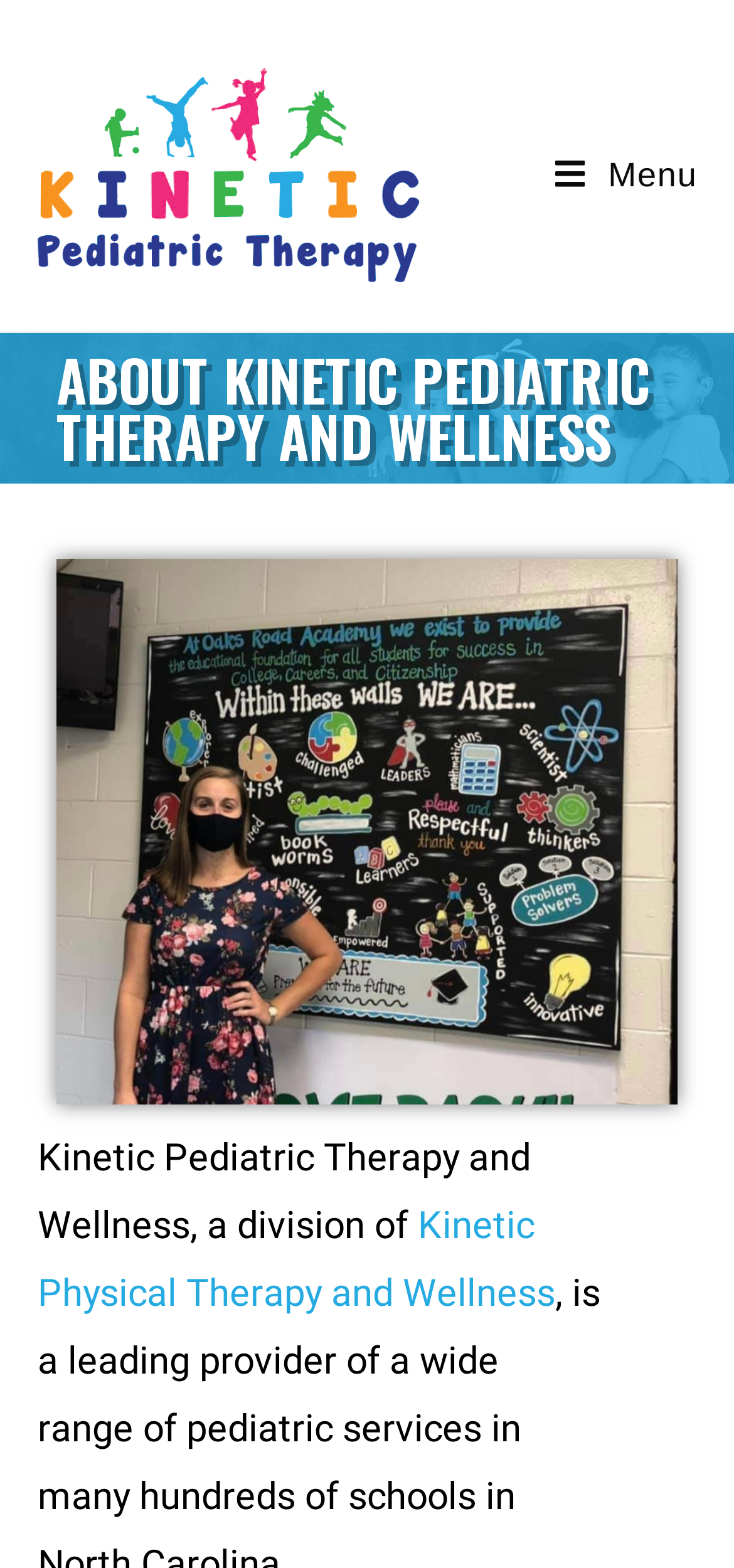Locate the coordinates of the bounding box for the clickable region that fulfills this instruction: "Click the link to Kinetic Physical Therapy and Wellness".

[0.051, 0.767, 0.756, 0.839]